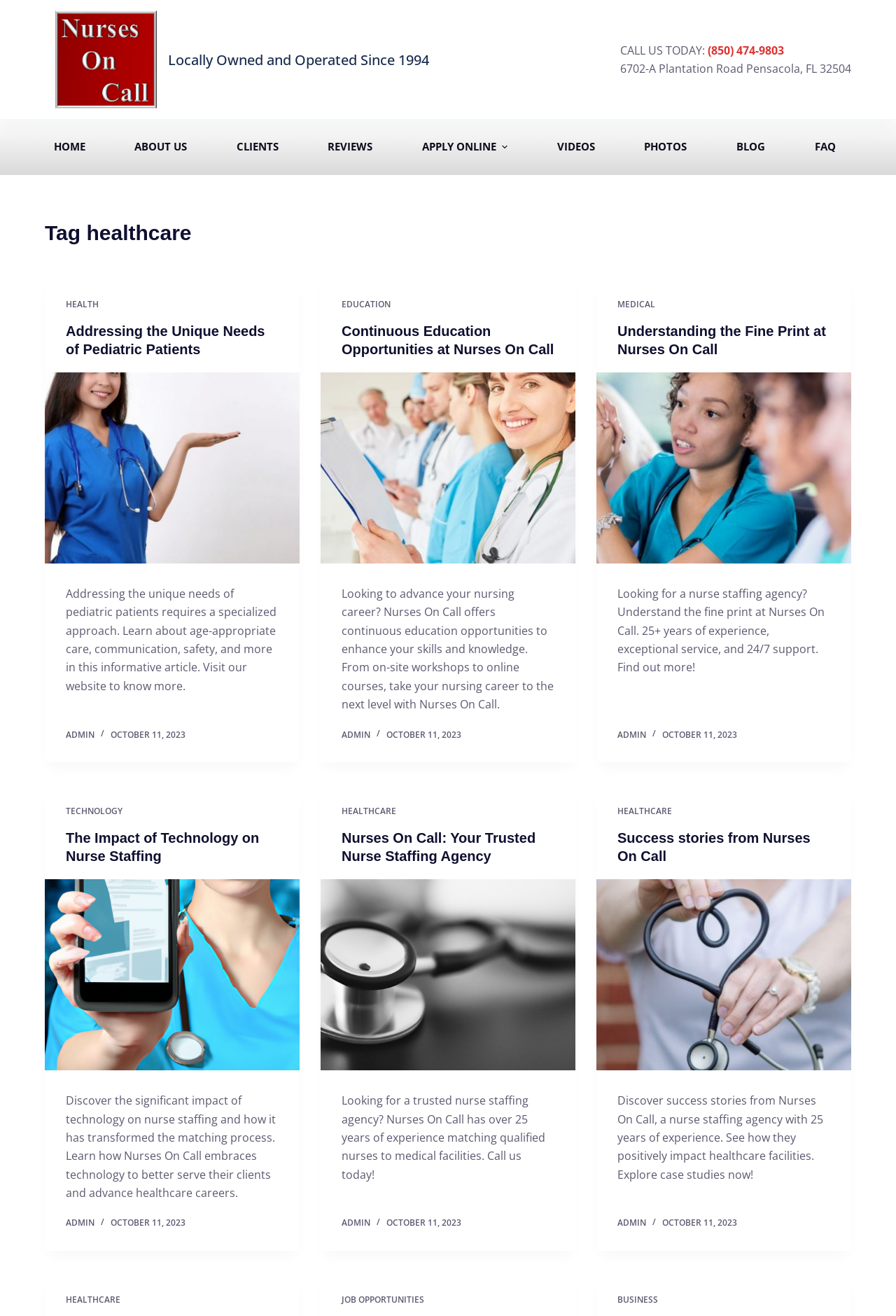How many years of experience does Nurses On Call Inc have?
Look at the image and provide a detailed response to the question.

I found the number of years of experience by looking at the section 'Locally Owned and Operated Since 1994', which implies that Nurses On Call Inc has been in operation for 25 years.